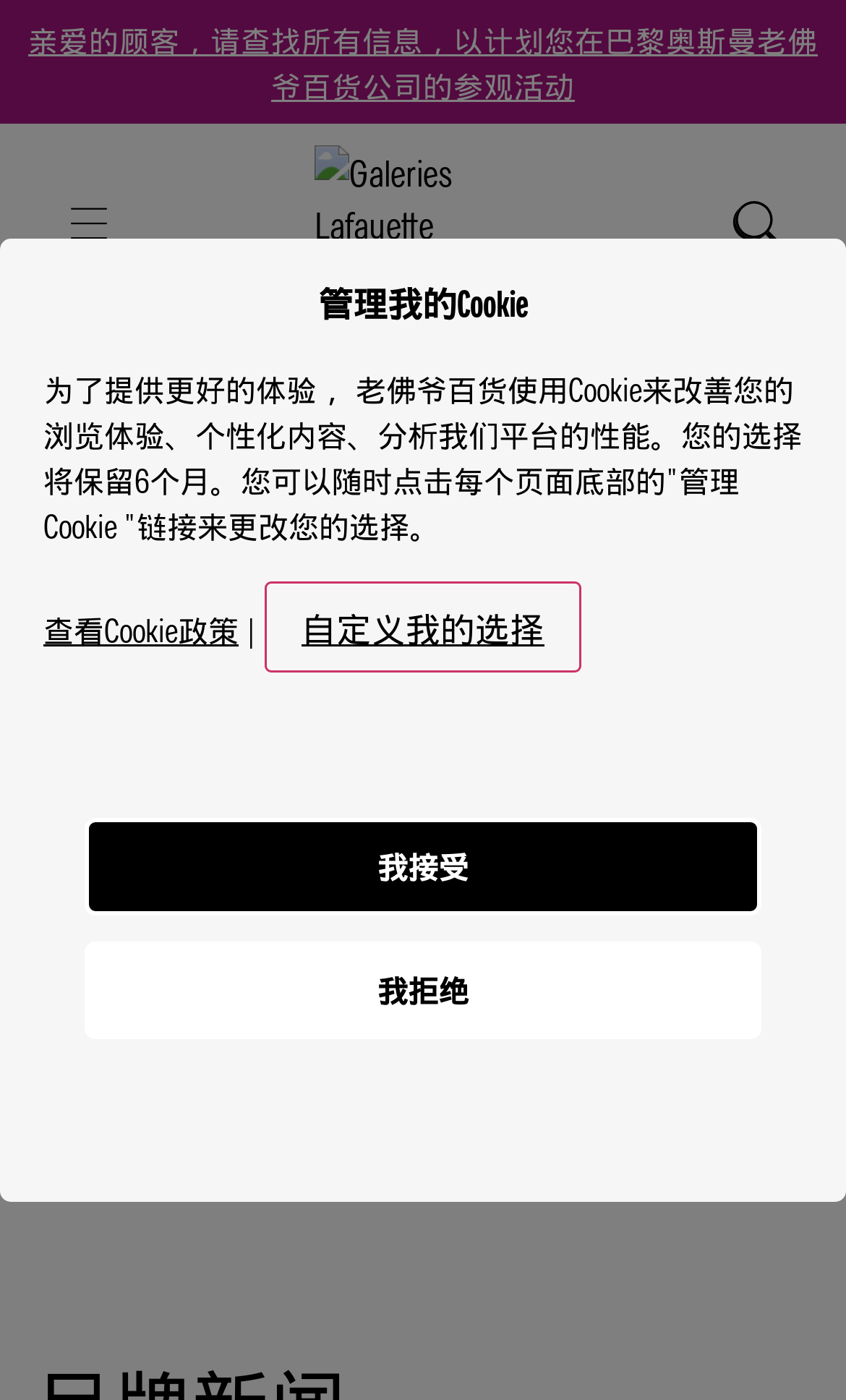For the element described, predict the bounding box coordinates as (top-left x, top-left y, bottom-right x, bottom-right y). All values should be between 0 and 1. Element description: alt="Galeries Lafayette Haussmann"

[0.372, 0.181, 0.628, 0.212]